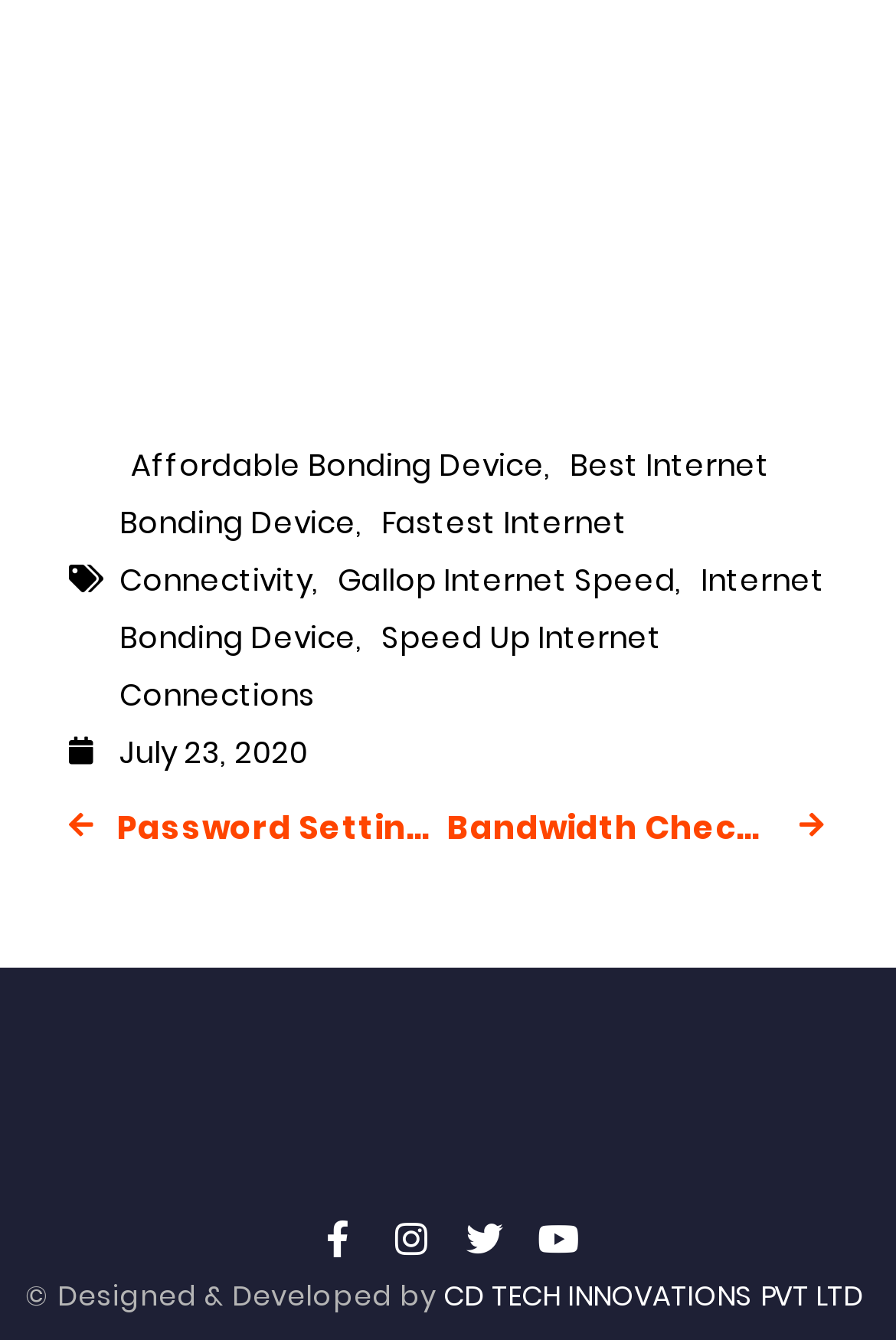What is the date mentioned on the webpage?
Using the visual information, reply with a single word or short phrase.

July 23, 2020